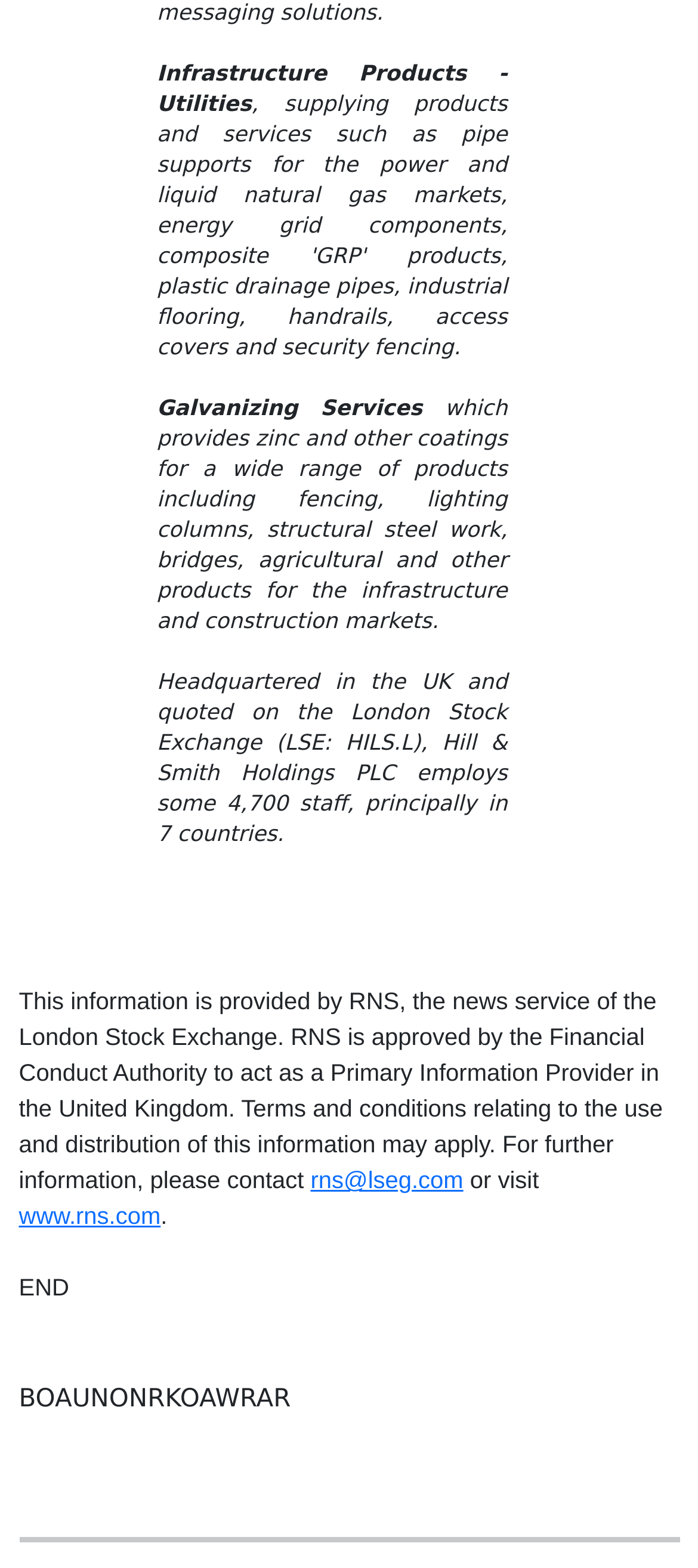Use a single word or phrase to answer the question: 
What is the purpose of galvanizing services?

Zinc and other coatings